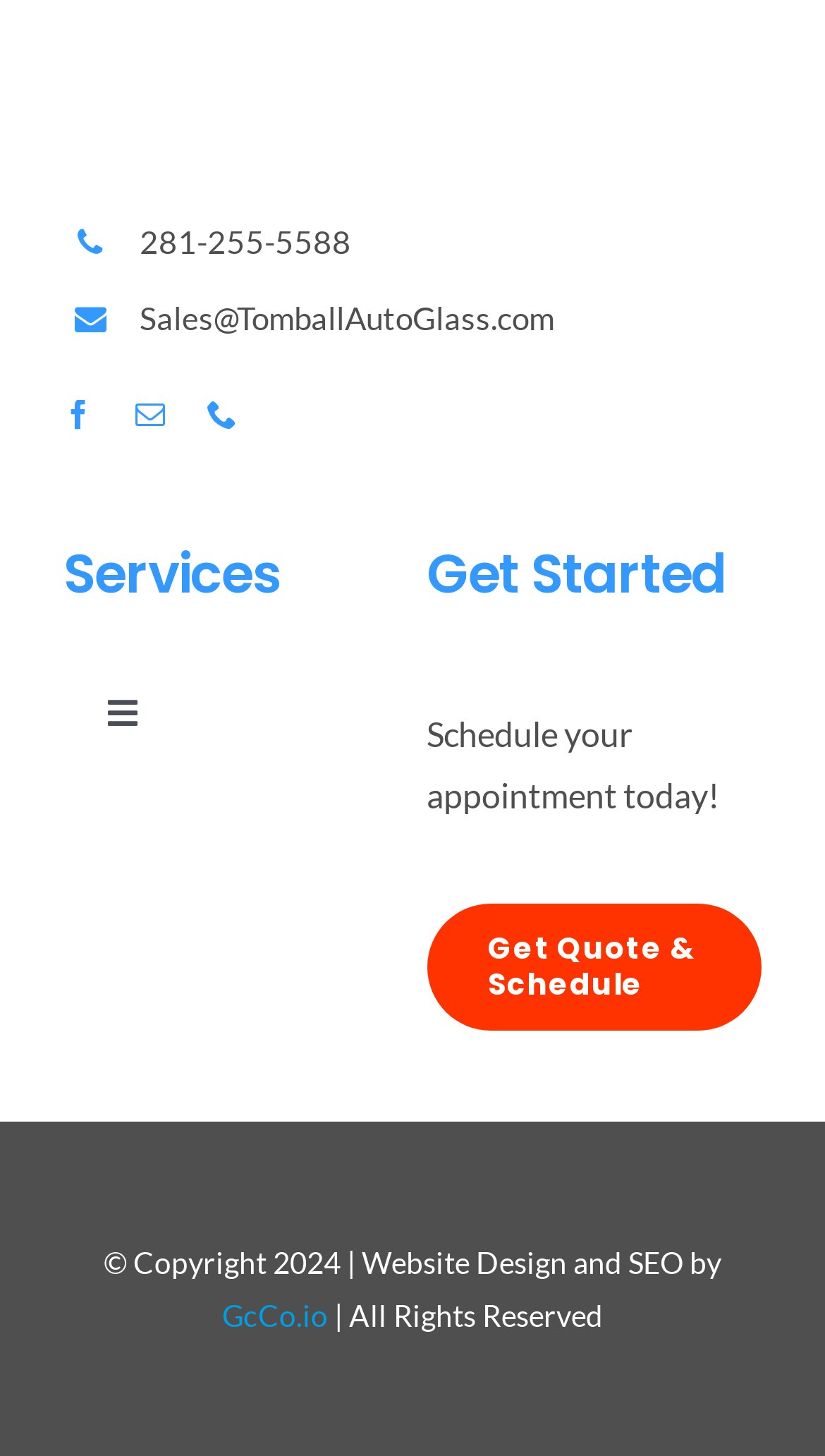Identify the bounding box coordinates of the specific part of the webpage to click to complete this instruction: "Get a quote and schedule".

[0.517, 0.62, 0.923, 0.707]